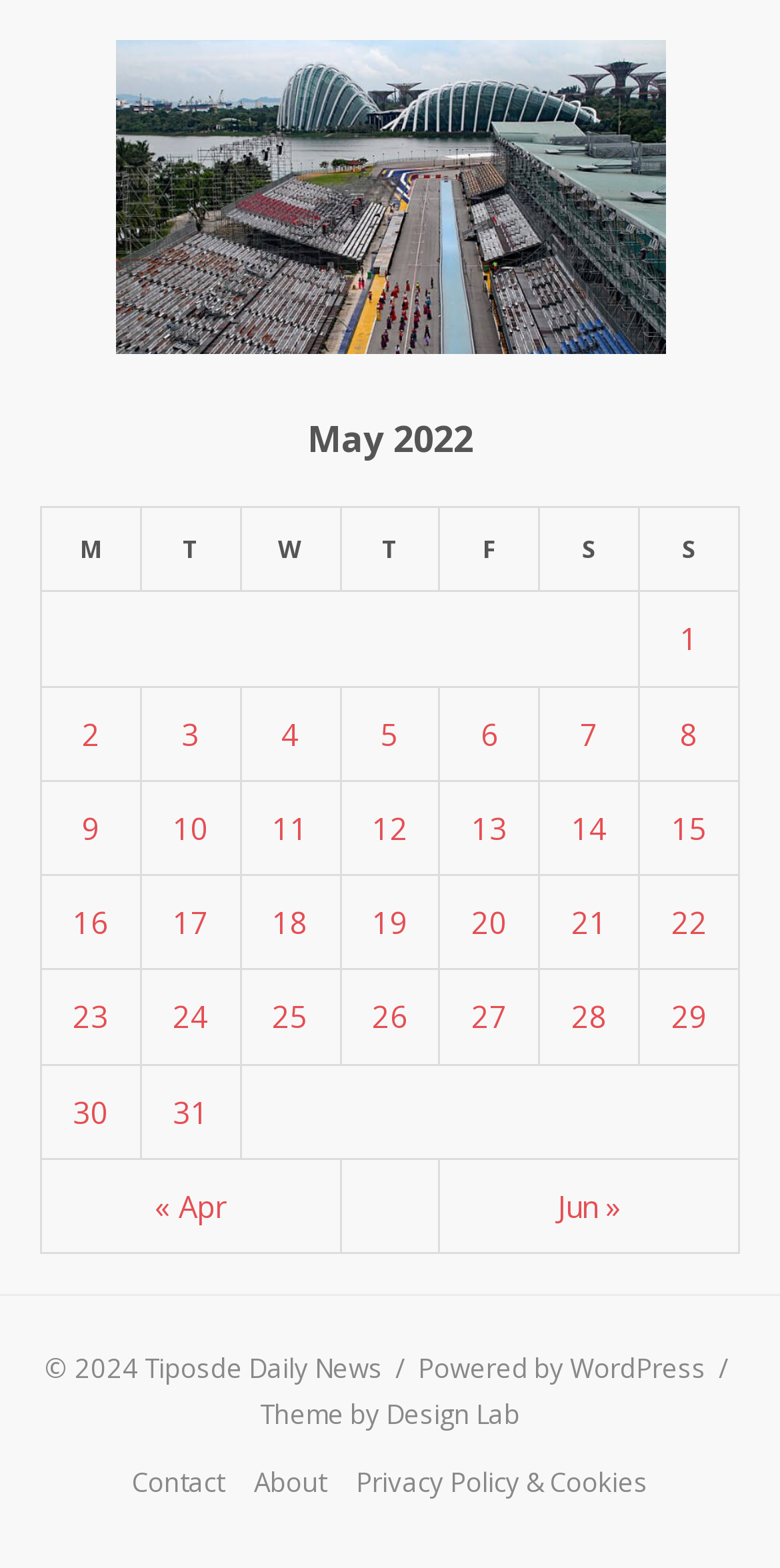Please identify the bounding box coordinates of the area that needs to be clicked to fulfill the following instruction: "View posts published on May 31, 2022."

[0.221, 0.696, 0.267, 0.722]